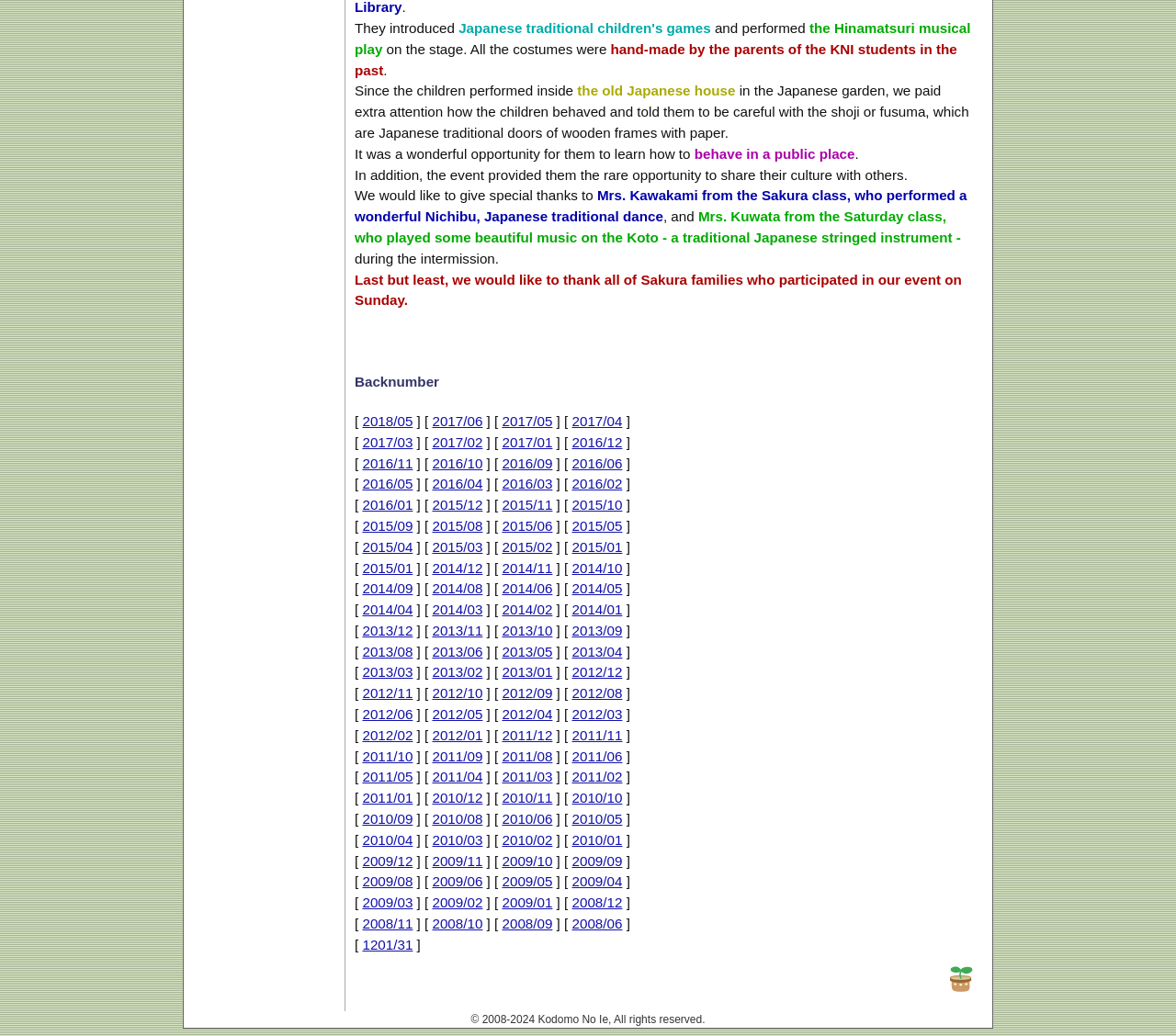Using the description: "2009/04", identify the bounding box of the corresponding UI element in the screenshot.

[0.486, 0.843, 0.529, 0.859]